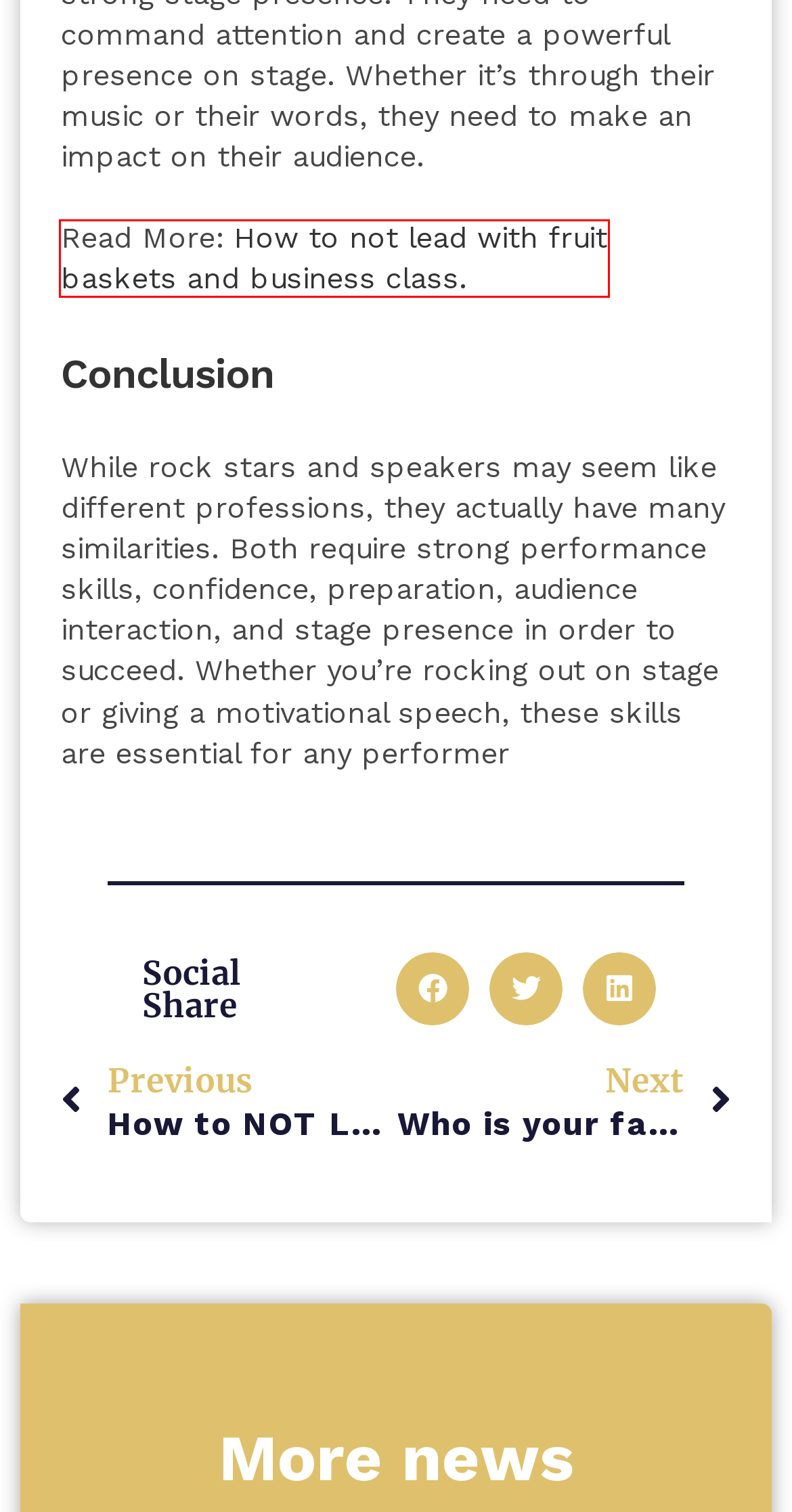Look at the screenshot of the webpage and find the element within the red bounding box. Choose the webpage description that best fits the new webpage that will appear after clicking the element. Here are the candidates:
A. How to NOT LEAD with FRUIT BASKETS and BUSINESS CLASS
B. Who is your favorite travel buddy? - Antoni Lacinai
C. Voices from happy customers after keynotes. - Antoni Lacinai
D. Antoni Lacinai, Author at Antoni Lacinai
E. Keynote speaker | Workplace Communication | CX | Virtual meetings
F. CARE. Be compassionate, Care for your people and the whole planet. - Antoni Lacinai
G. March 24, 2023 - Antoni Lacinai
H. Influence, charisma, and 3 communication superpowers - full keynote - Antoni Lacinai

A